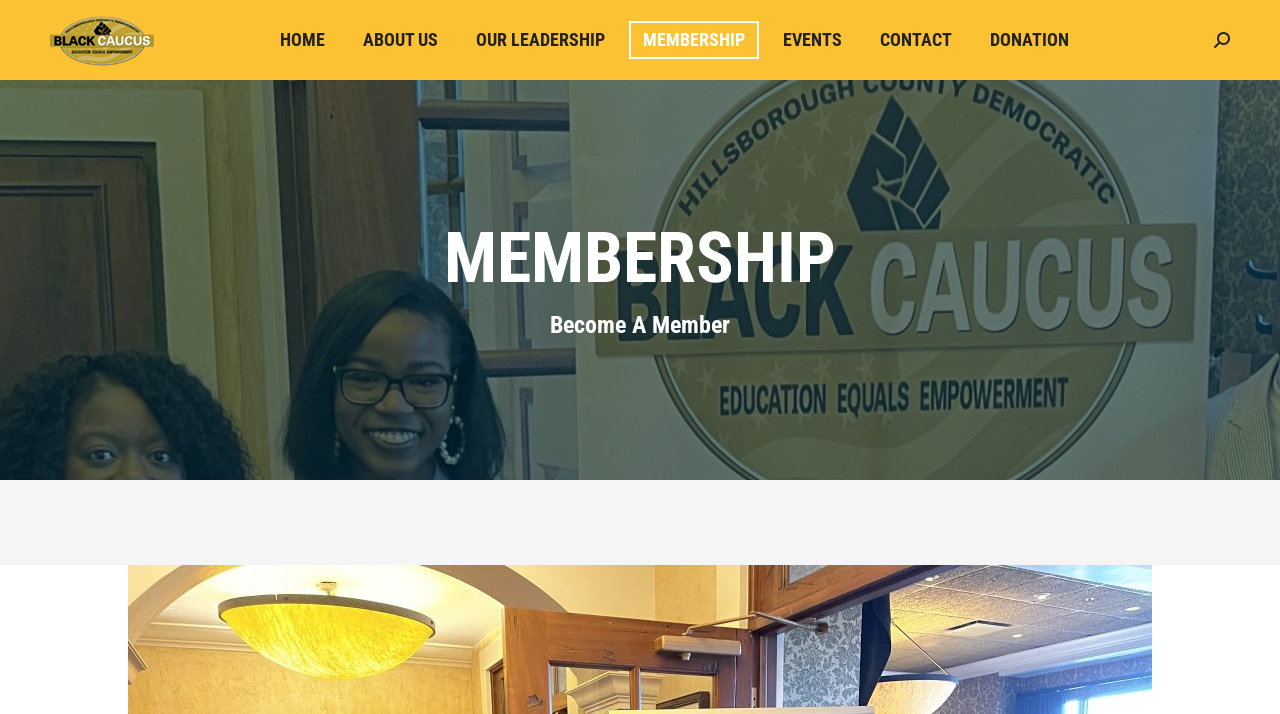How many main navigation links are on this webpage?
Refer to the image and provide a one-word or short phrase answer.

7